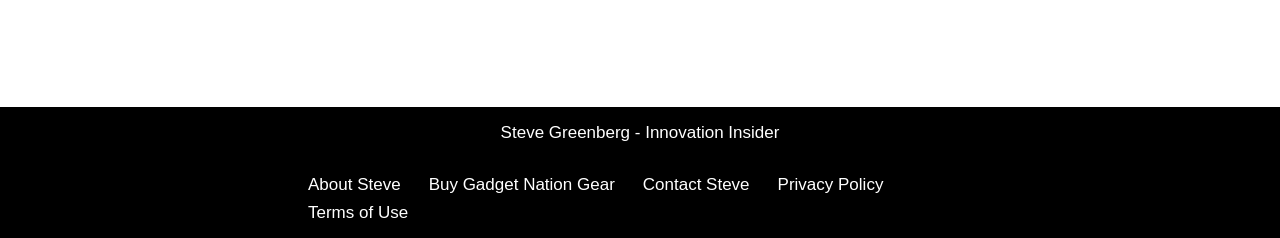From the webpage screenshot, predict the bounding box of the UI element that matches this description: "Contact Steve".

[0.502, 0.714, 0.586, 0.832]